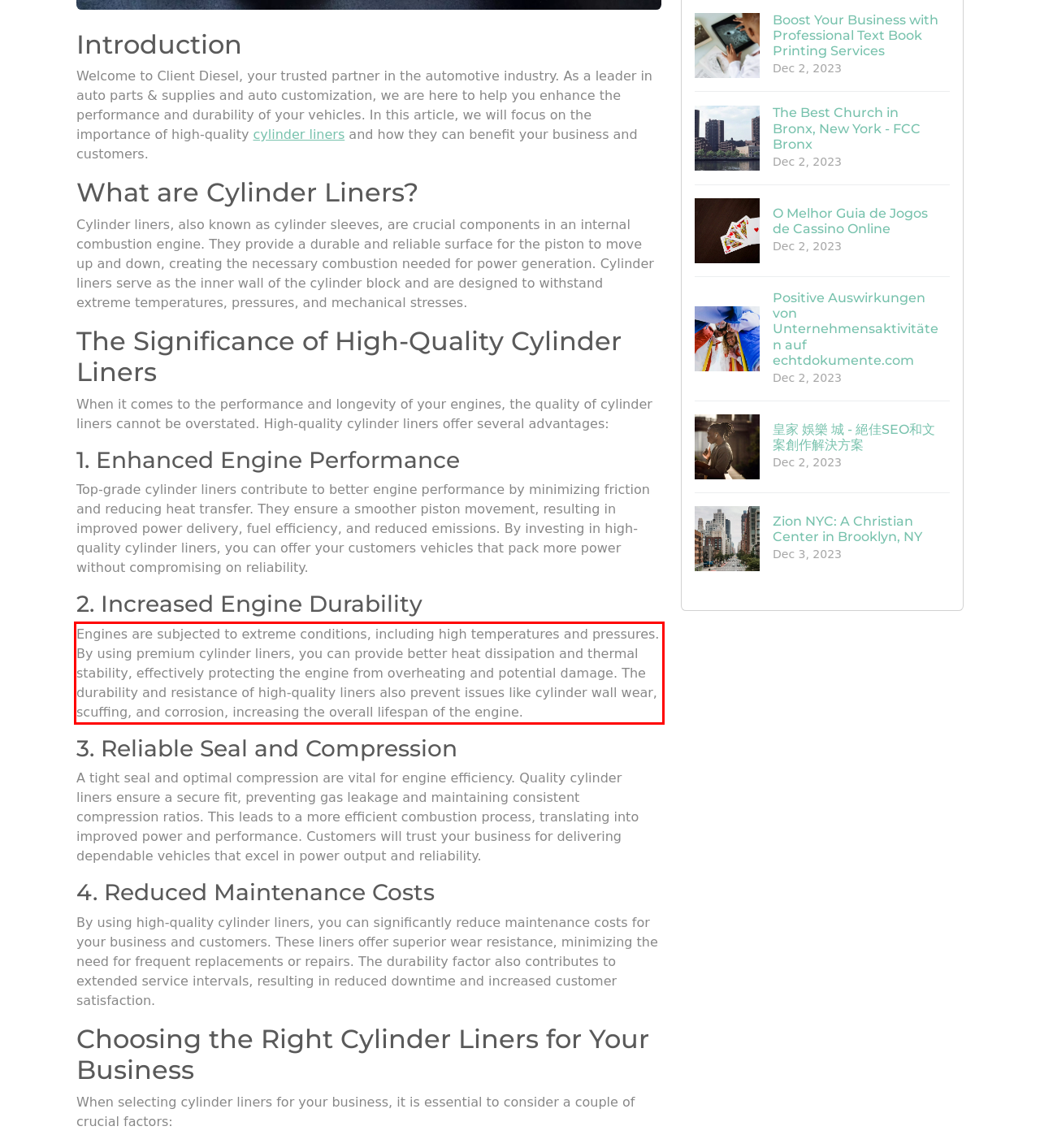You are provided with a screenshot of a webpage that includes a red bounding box. Extract and generate the text content found within the red bounding box.

Engines are subjected to extreme conditions, including high temperatures and pressures. By using premium cylinder liners, you can provide better heat dissipation and thermal stability, effectively protecting the engine from overheating and potential damage. The durability and resistance of high-quality liners also prevent issues like cylinder wall wear, scuffing, and corrosion, increasing the overall lifespan of the engine.